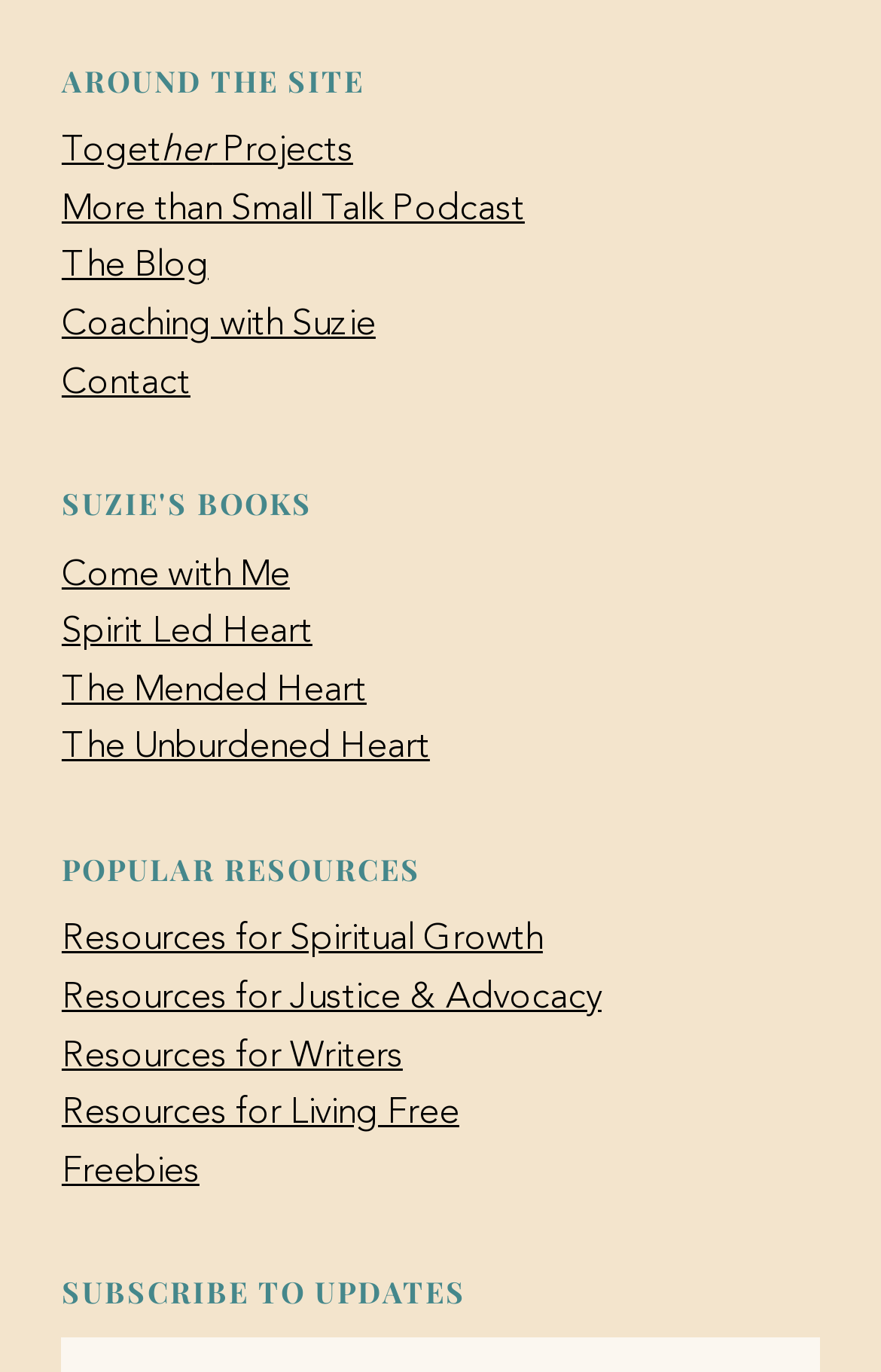Respond to the question with just a single word or phrase: 
How many coaching options are there?

1